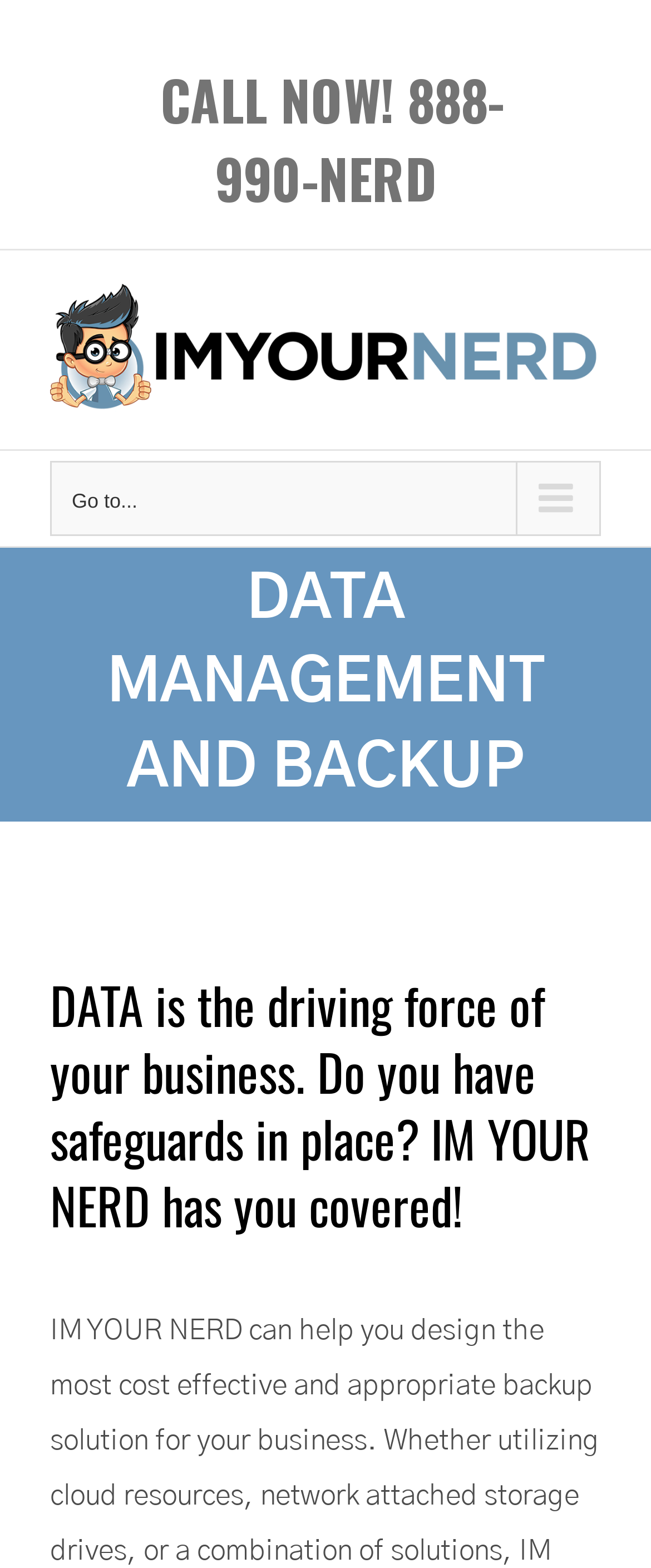Based on the description "Go to...", find the bounding box of the specified UI element.

[0.077, 0.294, 0.923, 0.342]